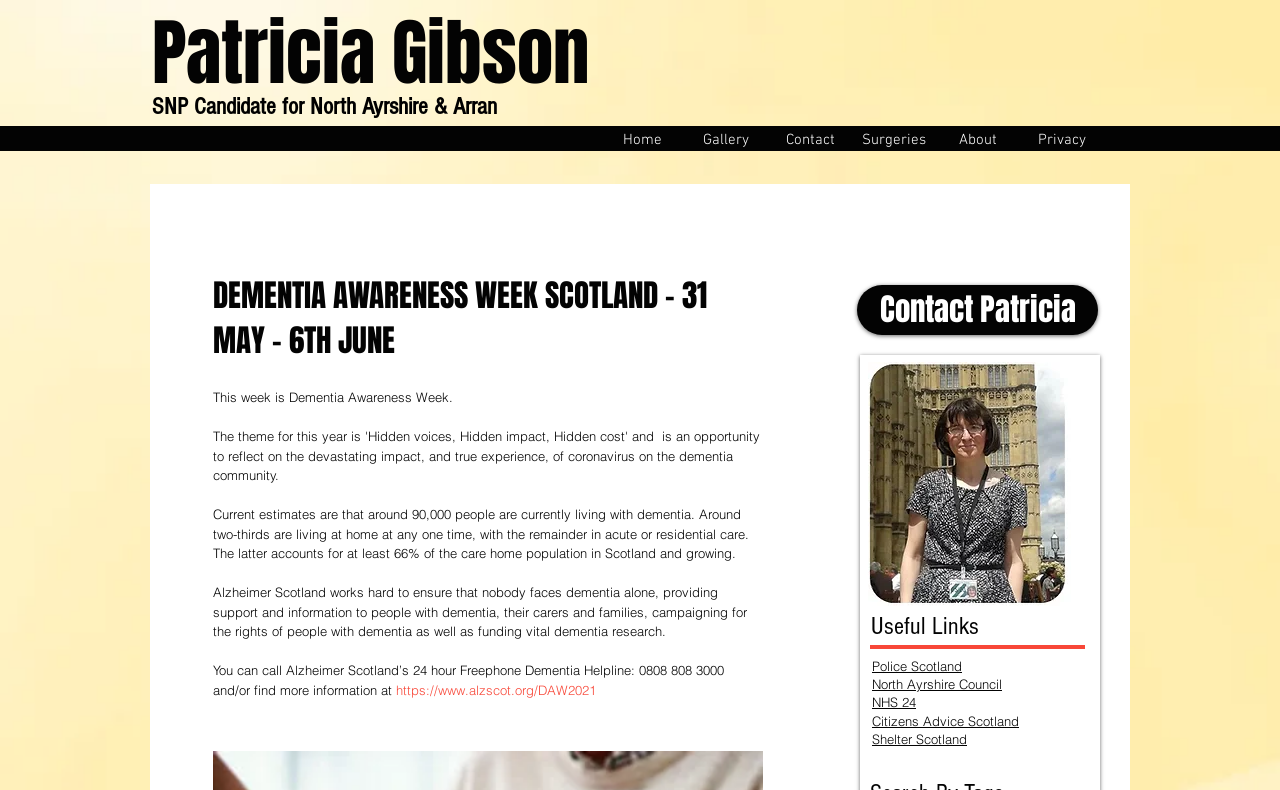What is the helpline number for Alzheimer Scotland?
Refer to the image and provide a thorough answer to the question.

The webpage provides information about Alzheimer Scotland's 24-hour Freephone Dementia Helpline, which can be reached by calling 0808 808 3000.